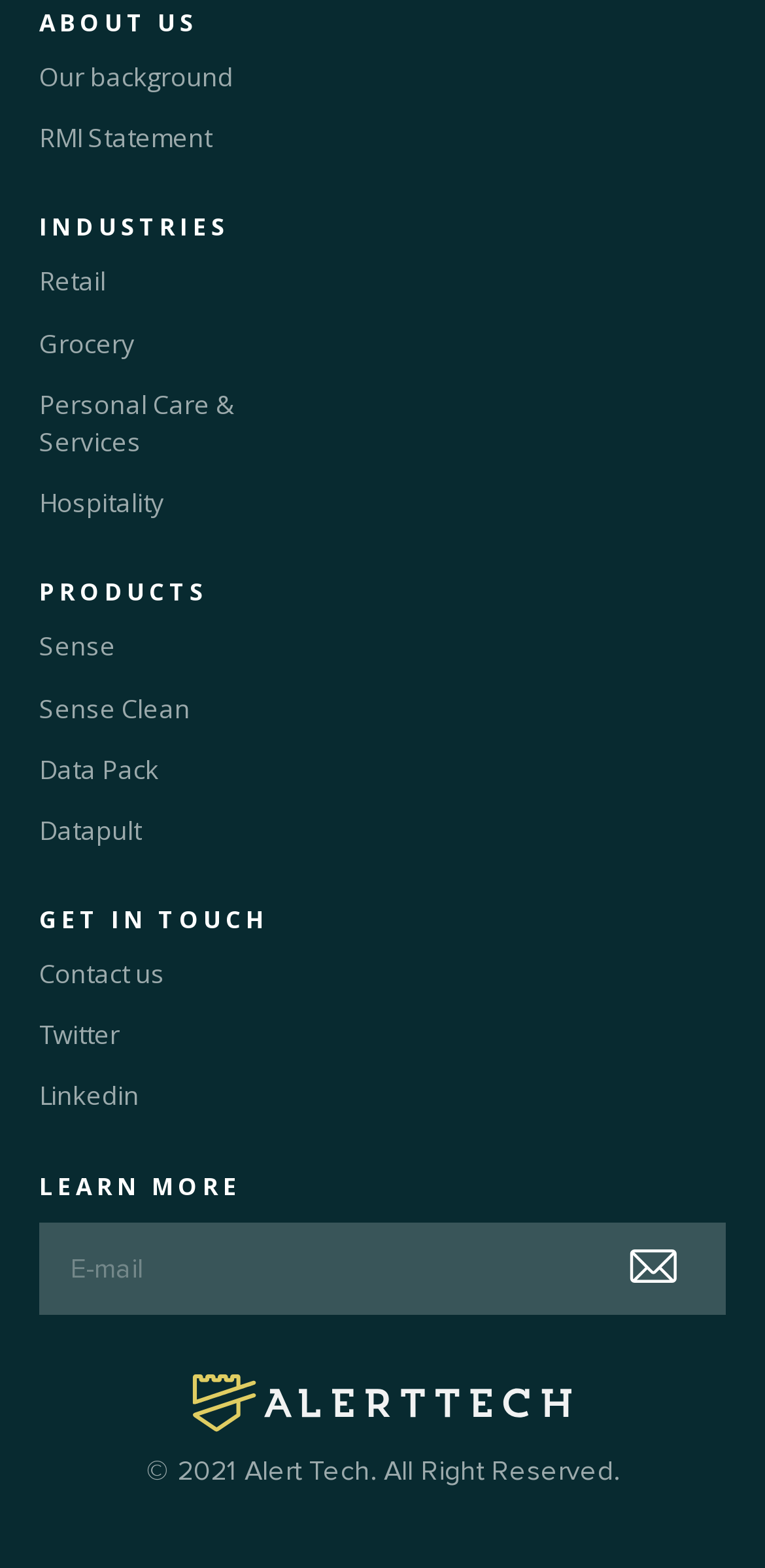Answer the question using only one word or a concise phrase: What is the purpose of the 'GET IN TOUCH' section?

Contact information